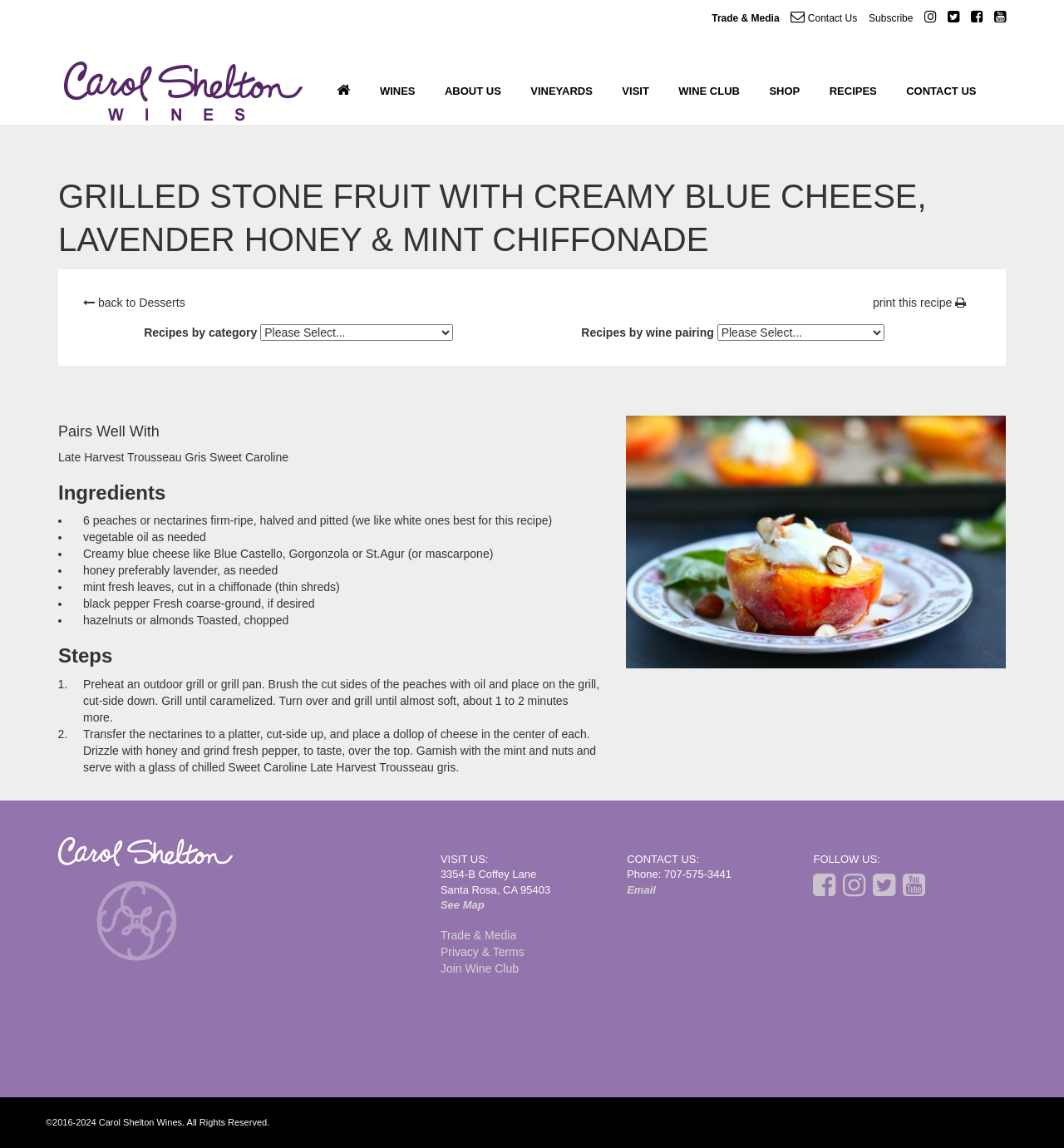How many ingredients are needed for the recipe?
Look at the image and respond to the question as thoroughly as possible.

The ingredients are listed under the 'Ingredients' heading, and there are 7 list markers ('•') indicating the number of ingredients needed, which are peaches or nectarines, vegetable oil, creamy blue cheese, honey, mint, black pepper, and hazelnuts or almonds.